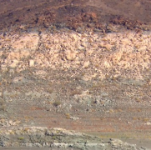Describe every aspect of the image in detail.

The image depicts the exposed geological layers of the Colorado River Basin, illustrating the various strata of earth affected by prolonged drought. The distinct coloration and texture of the sediment signify the dramatic environmental impact of decreasing water levels, notably in key reservoirs like Lake Powell and Lake Mead. This visual serves as a powerful reminder of the ongoing water crisis in the region, emphasizing the need for urgent solutions to ensure sustainable water management for the future.